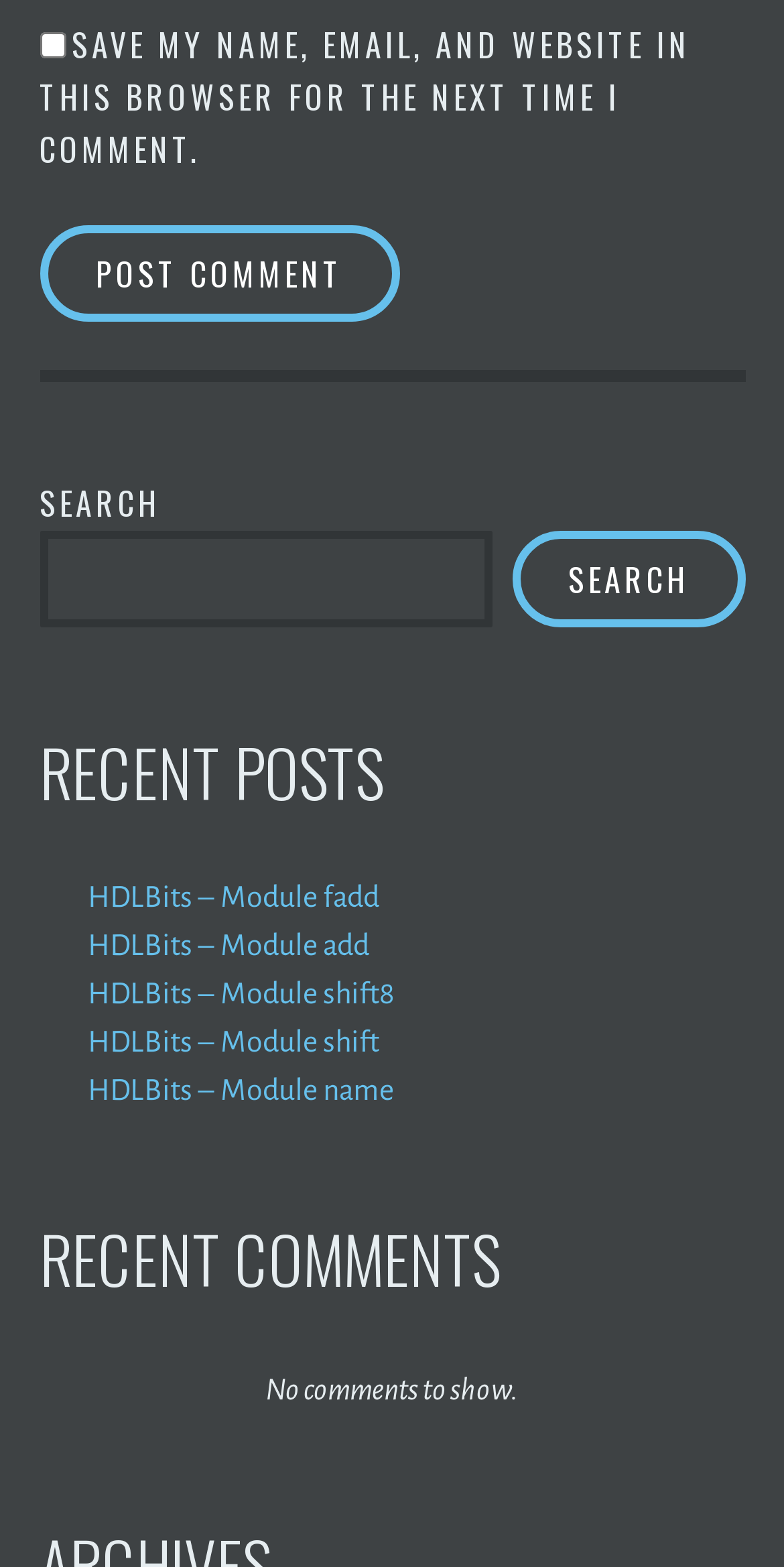Identify the bounding box coordinates of the area that should be clicked in order to complete the given instruction: "Check the checkbox to save name, email, and website". The bounding box coordinates should be four float numbers between 0 and 1, i.e., [left, top, right, bottom].

[0.05, 0.02, 0.083, 0.037]